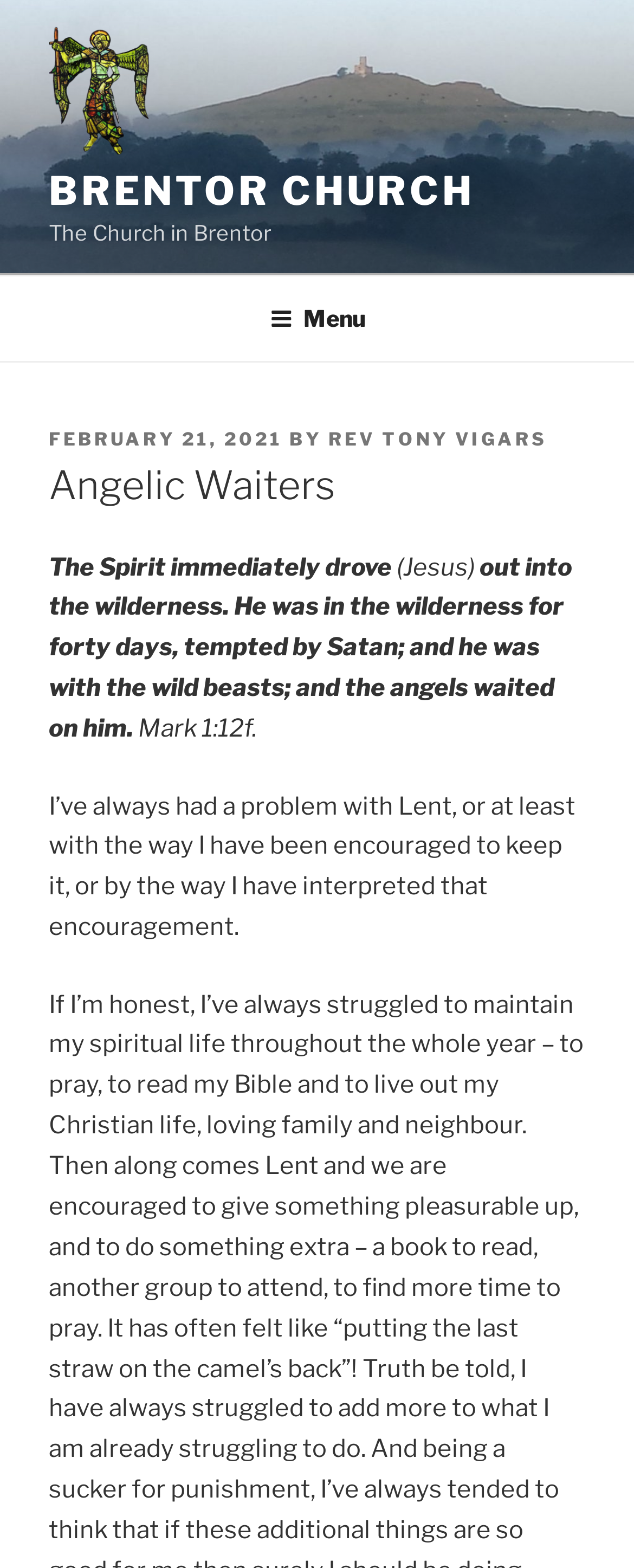What is the Bible verse mentioned?
Please provide a comprehensive answer to the question based on the webpage screenshot.

The Bible verse is mentioned in the static text 'Mark 1:12f.', which is located below the passage describing Jesus' stay in the wilderness.